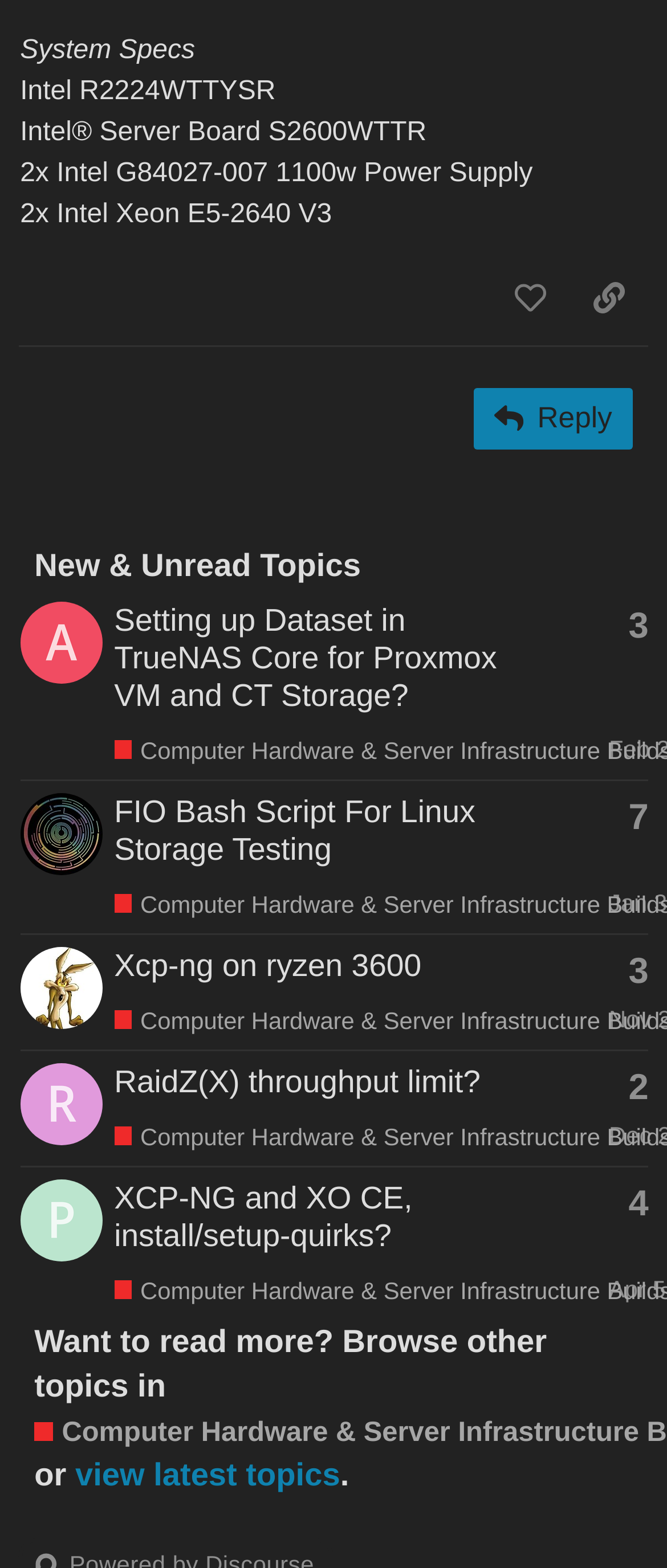How many replies does the second topic have?
Using the picture, provide a one-word or short phrase answer.

7